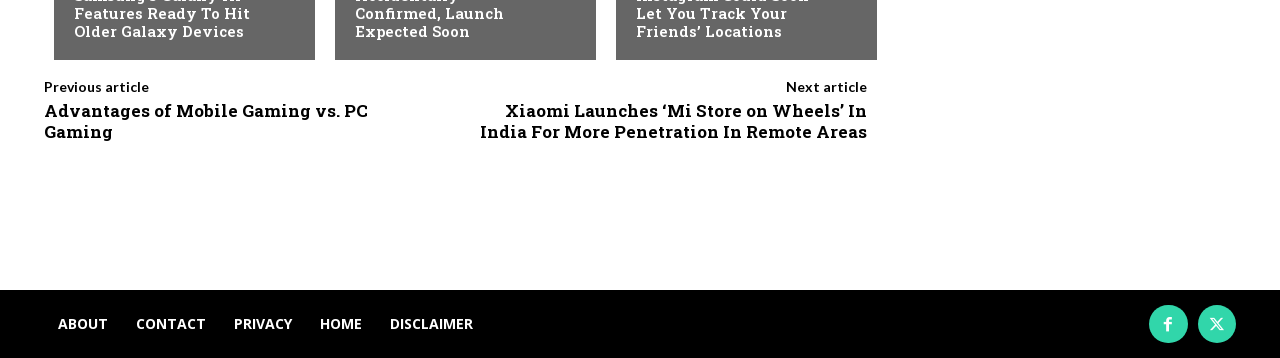Please determine the bounding box coordinates of the element to click in order to execute the following instruction: "go to next article". The coordinates should be four float numbers between 0 and 1, specified as [left, top, right, bottom].

[0.614, 0.218, 0.677, 0.266]